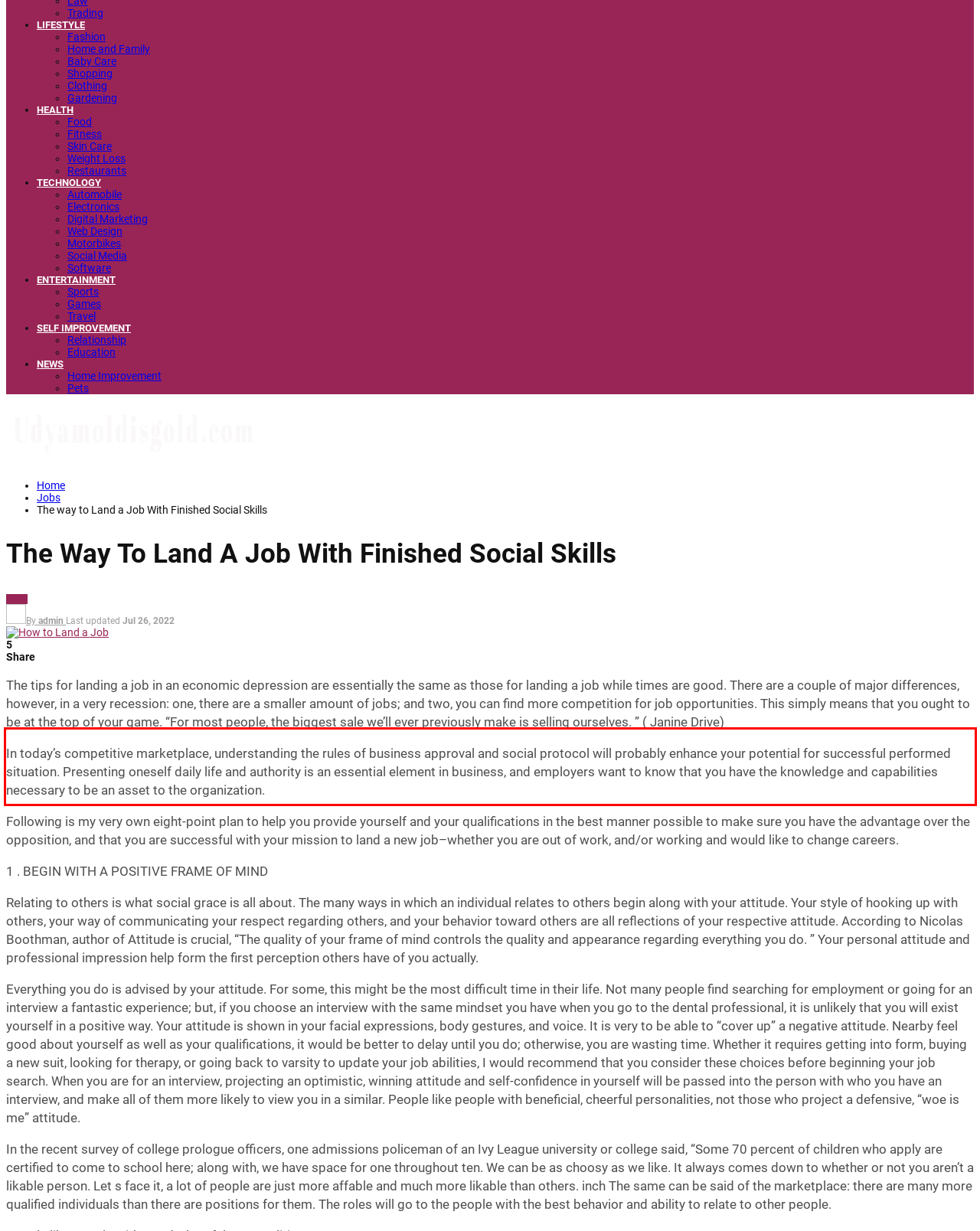Using the provided webpage screenshot, identify and read the text within the red rectangle bounding box.

Relating to others is what social grace is all about. The many ways in which an individual relates to others begin along with your attitude. Your style of hooking up with others, your way of communicating your respect regarding others, and your behavior toward others are all reflections of your respective attitude. According to Nicolas Boothman, author of Attitude is crucial, “The quality of your frame of mind controls the quality and appearance regarding everything you do. ” Your personal attitude and professional impression help form the first perception others have of you actually.